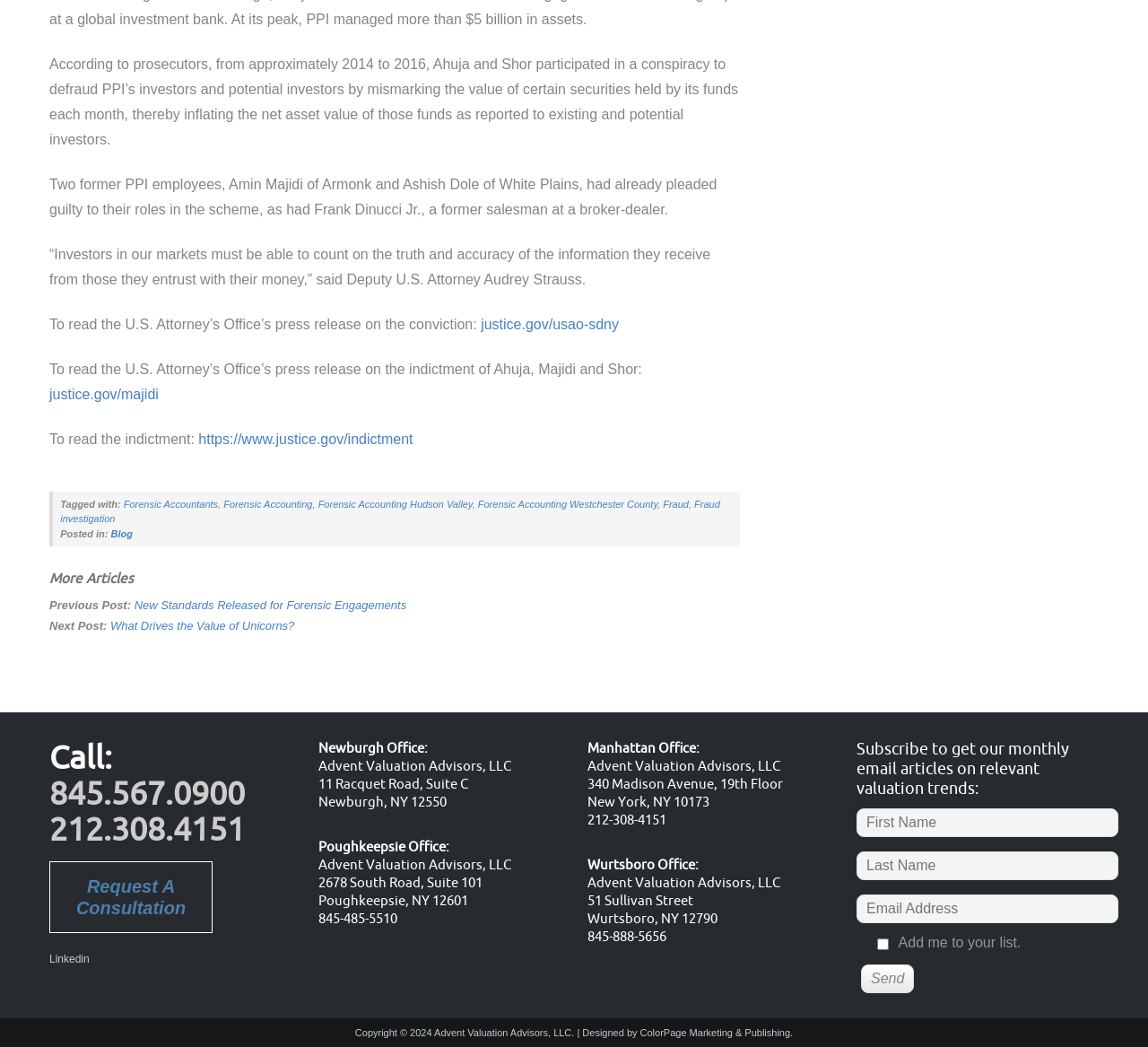Show the bounding box coordinates of the element that should be clicked to complete the task: "Subscribe to the monthly email articles".

[0.746, 0.77, 0.957, 0.948]